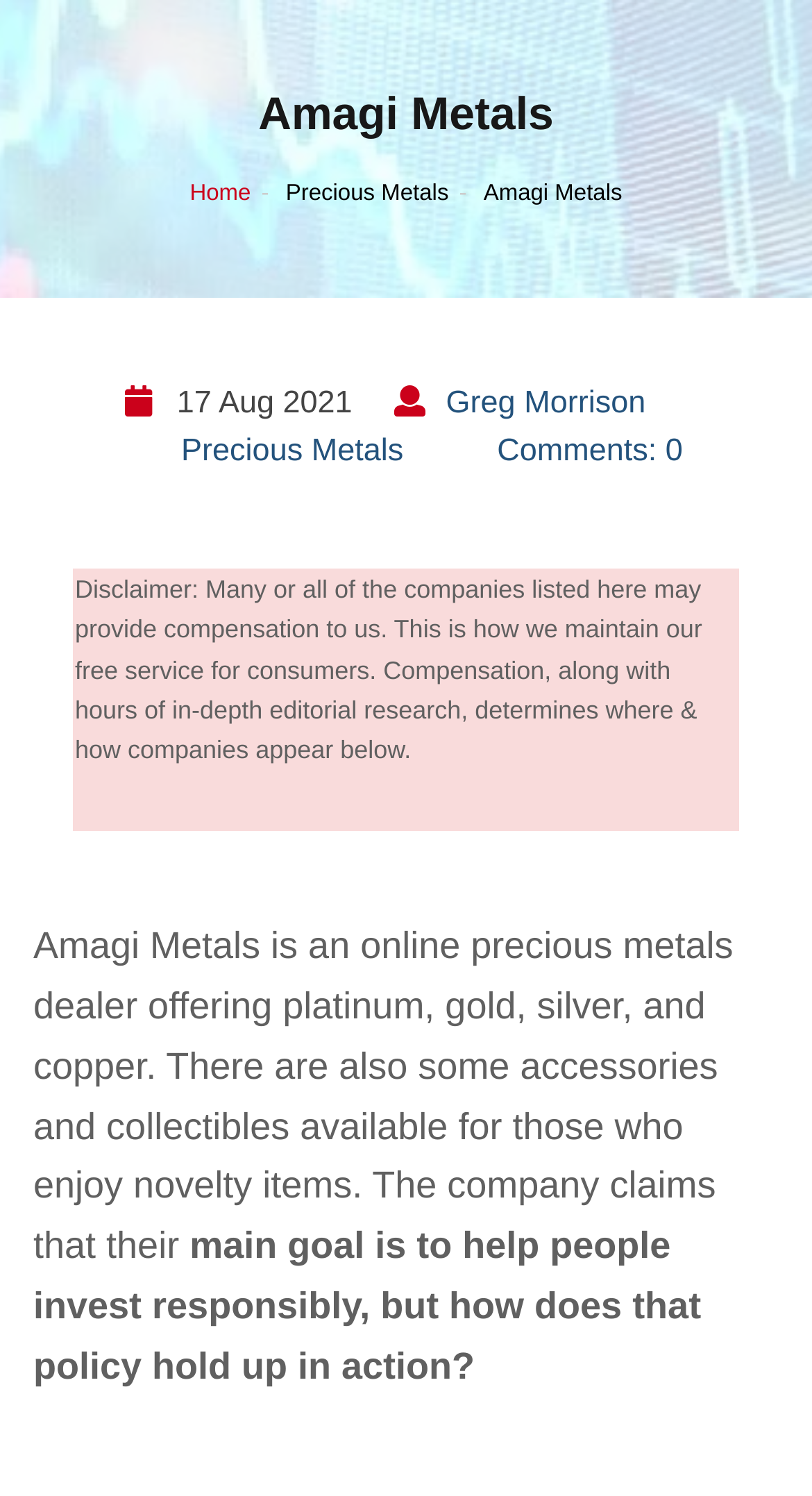Using the description: "Comments: 0", identify the bounding box of the corresponding UI element in the screenshot.

[0.612, 0.289, 0.841, 0.313]